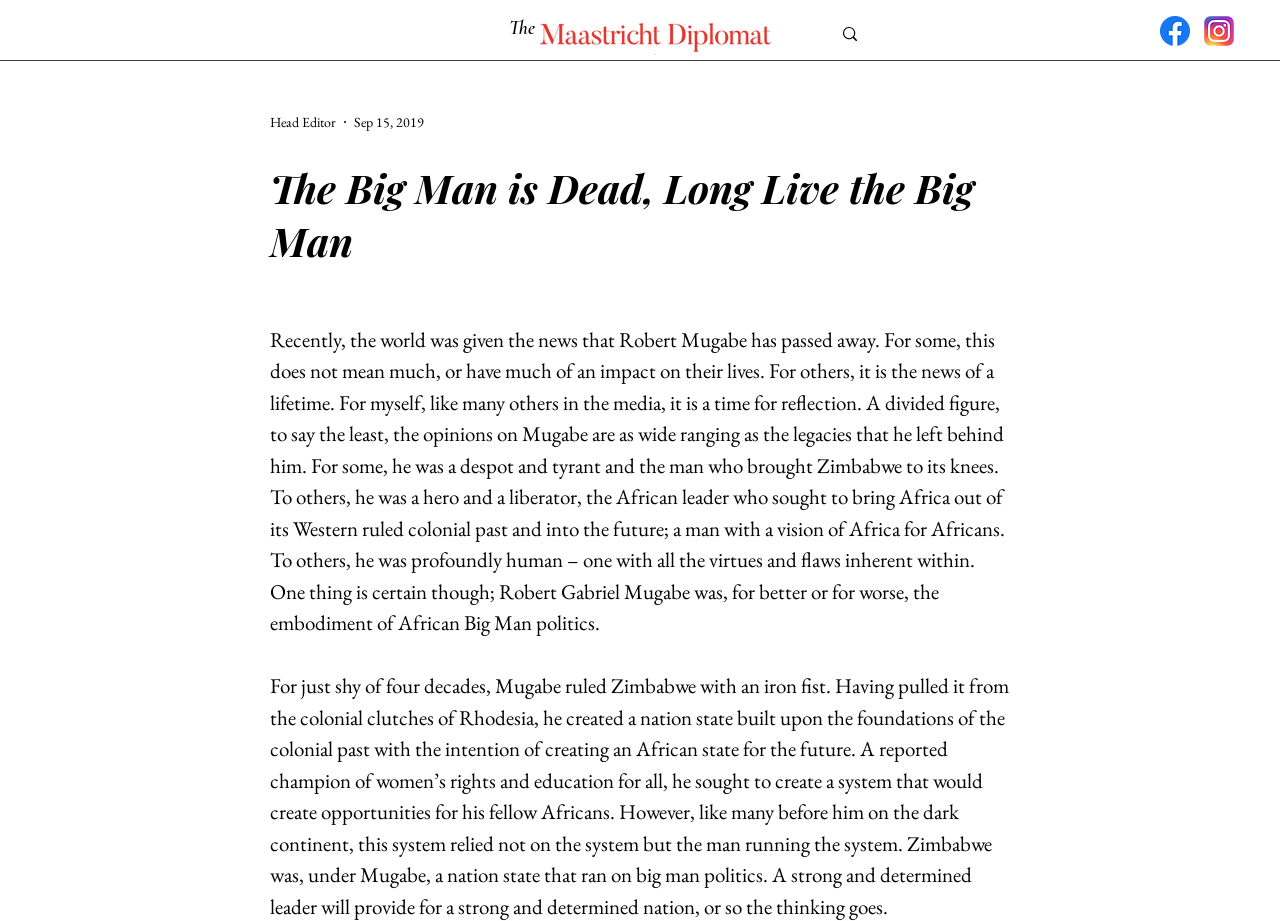Using the given element description, provide the bounding box coordinates (top-left x, top-left y, bottom-right x, bottom-right y) for the corresponding UI element in the screenshot: CULTURE

[0.484, 0.067, 0.612, 0.105]